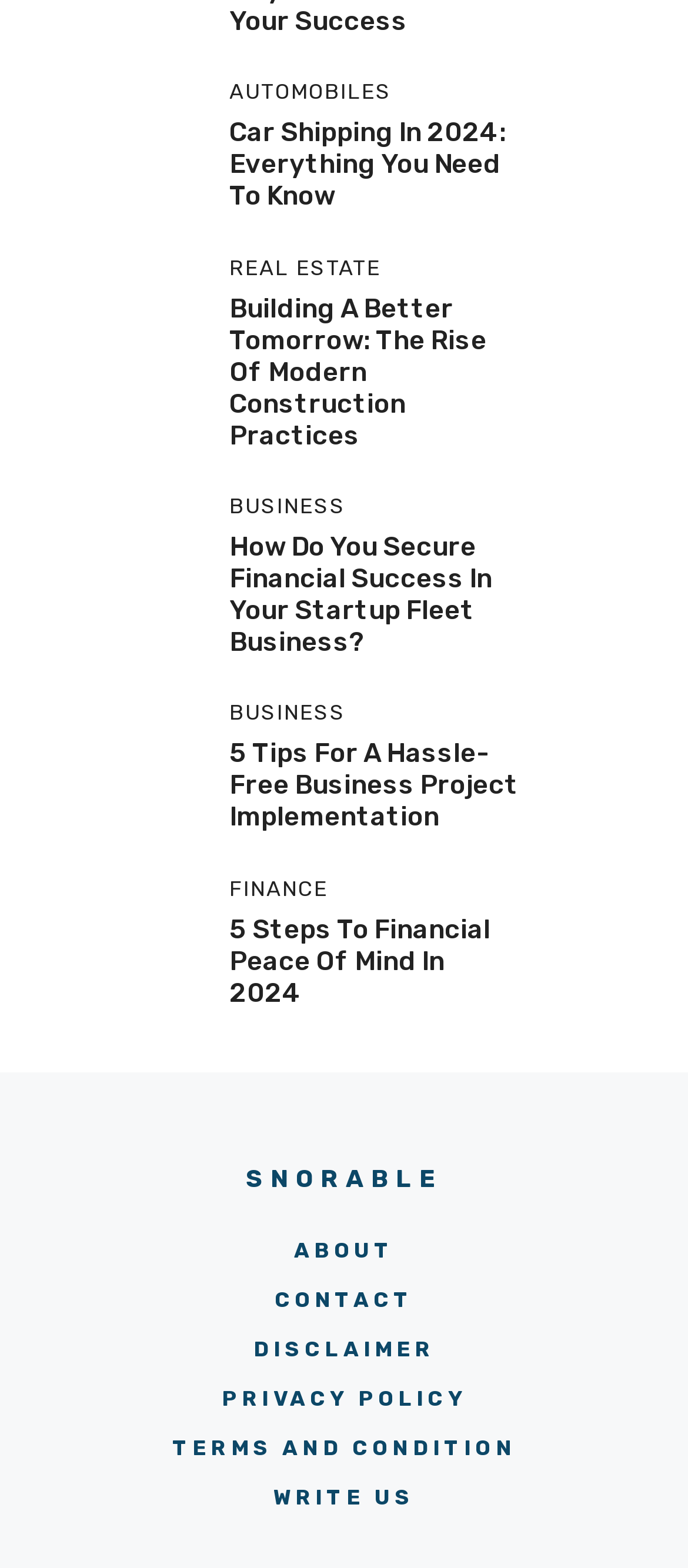Locate the bounding box coordinates of the element to click to perform the following action: 'Visit the SNORABLE page'. The coordinates should be given as four float values between 0 and 1, in the form of [left, top, right, bottom].

[0.357, 0.742, 0.643, 0.761]